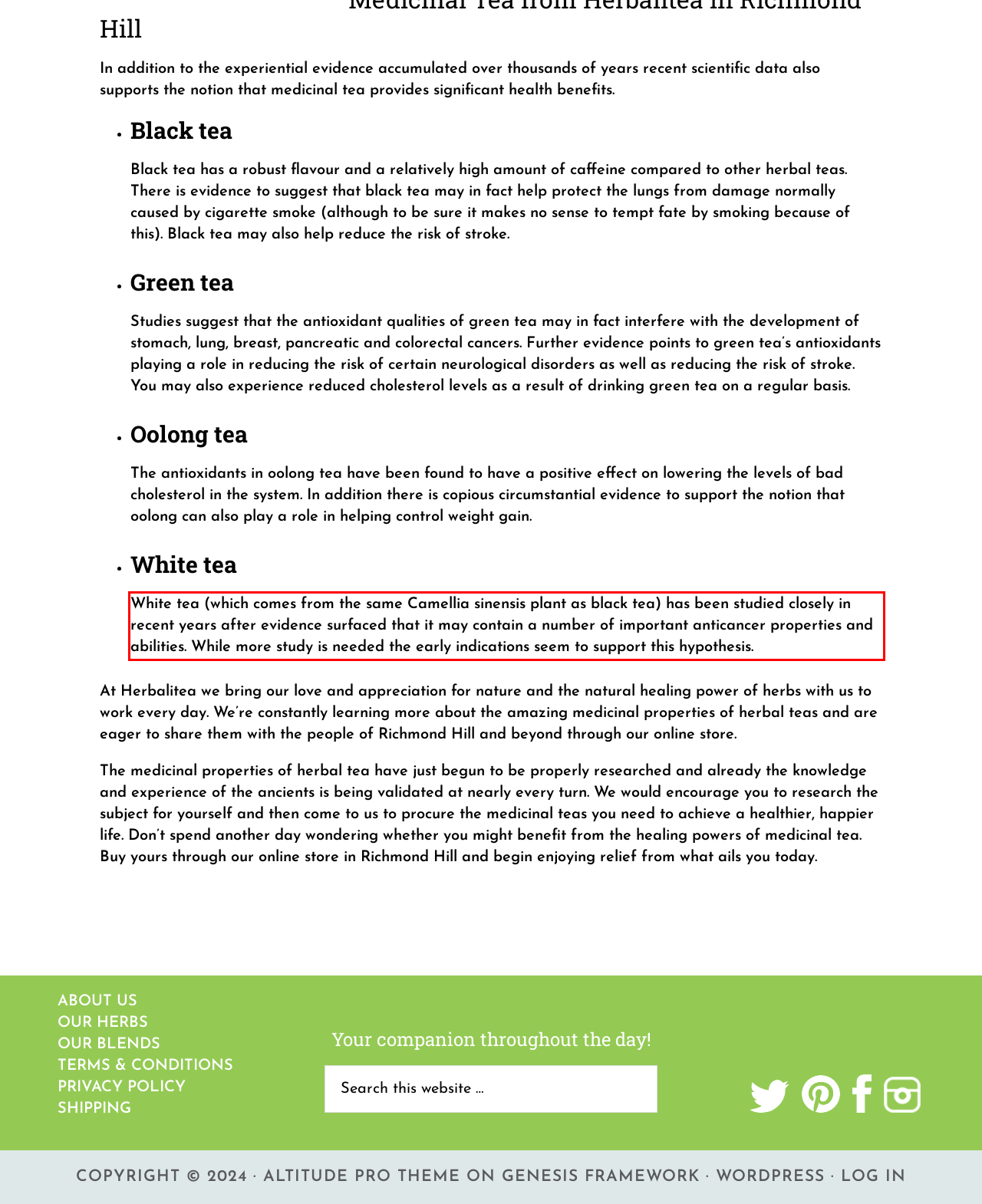You are given a screenshot with a red rectangle. Identify and extract the text within this red bounding box using OCR.

White tea (which comes from the same Camellia sinensis plant as black tea) has been studied closely in recent years after evidence surfaced that it may contain a number of important anticancer properties and abilities. While more study is needed the early indications seem to support this hypothesis.